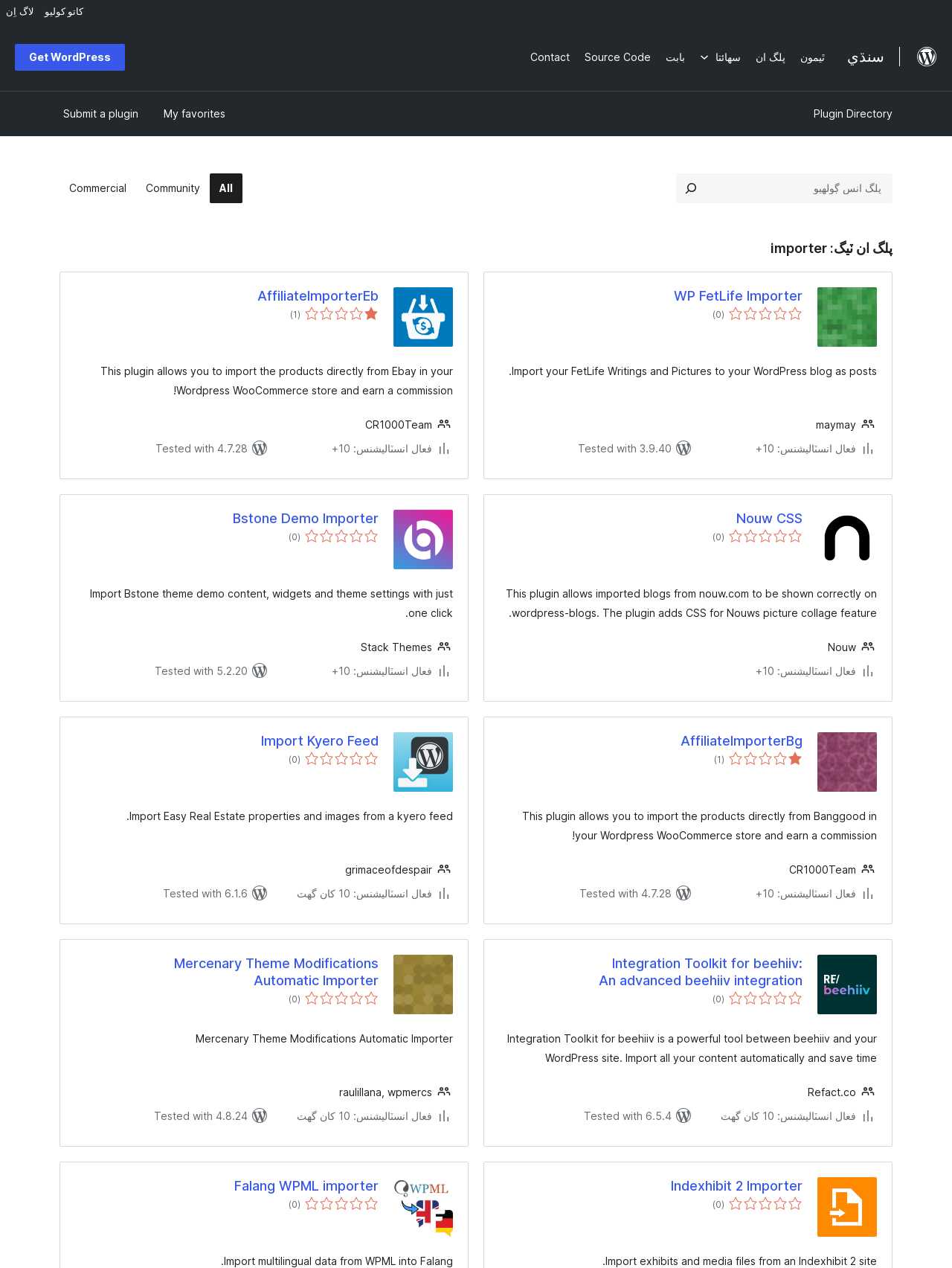Predict the bounding box of the UI element based on the description: "بابت". The coordinates should be four float numbers between 0 and 1, formatted as [left, top, right, bottom].

[0.691, 0.019, 0.727, 0.069]